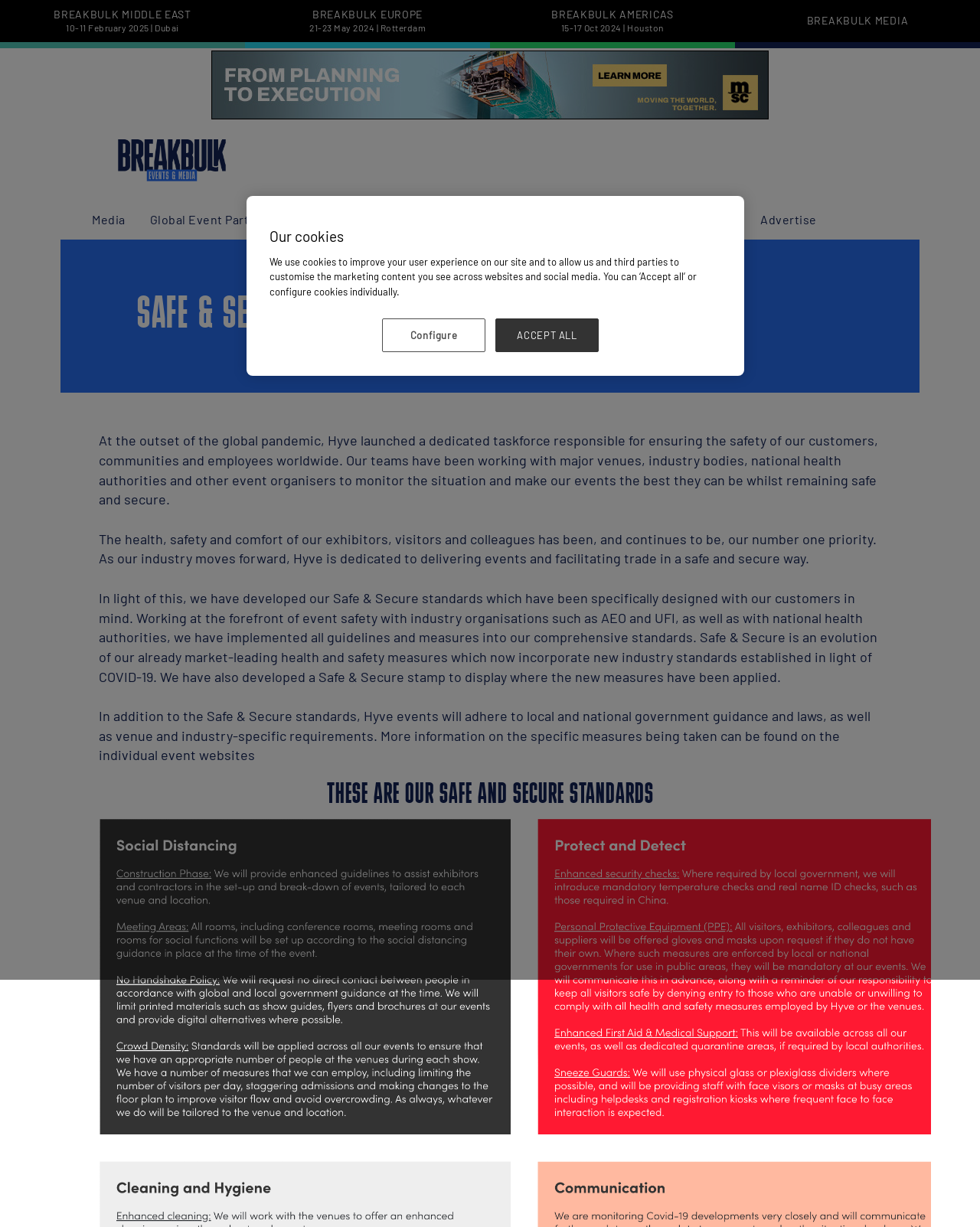Find the bounding box coordinates of the clickable region needed to perform the following instruction: "Click Breakbulk Europe 21-23 May 2024 link". The coordinates should be provided as four float numbers between 0 and 1, i.e., [left, top, right, bottom].

[0.316, 0.005, 0.434, 0.034]